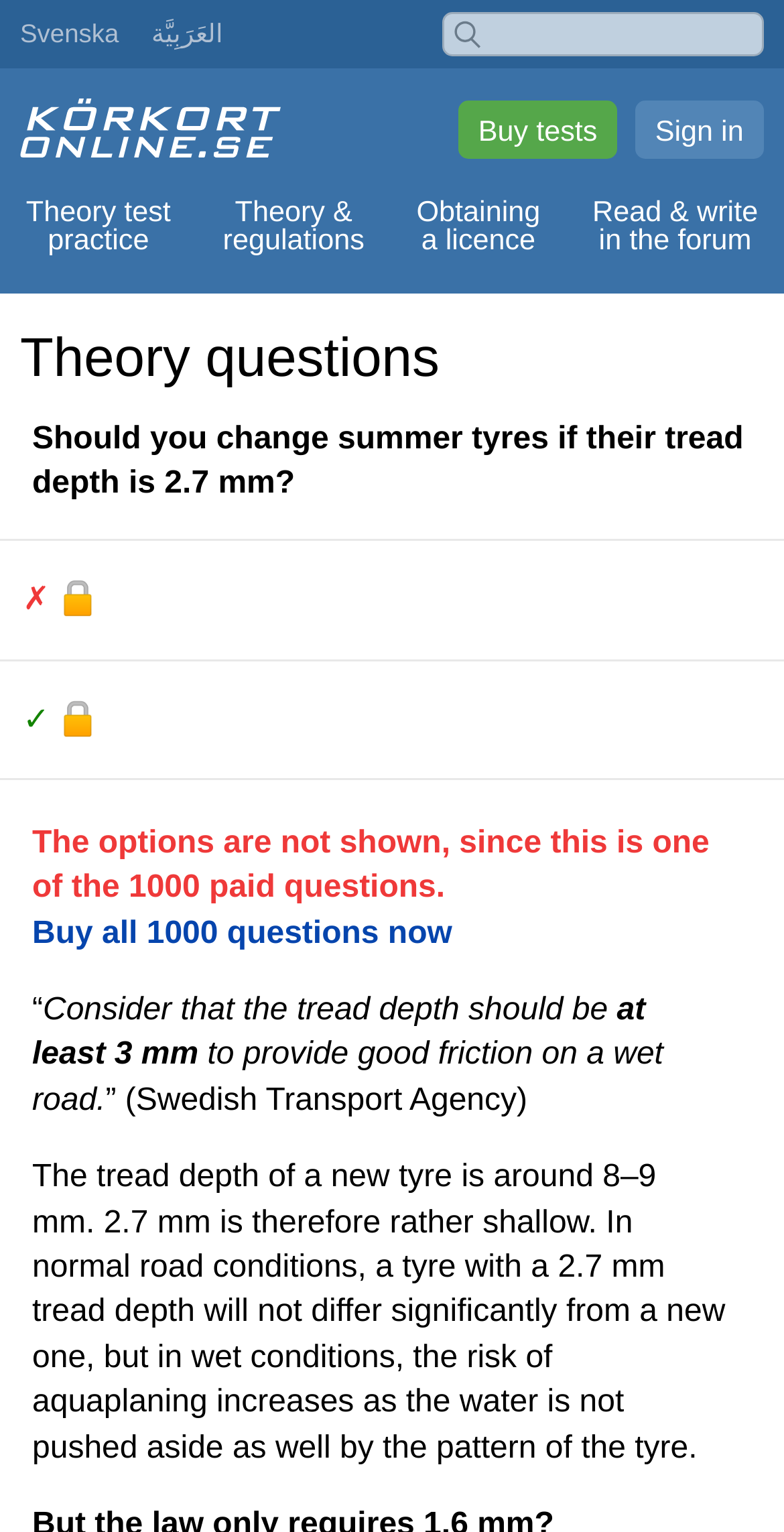Please give a succinct answer to the question in one word or phrase:
What is the purpose of the tread pattern on a tyre?

to push aside water